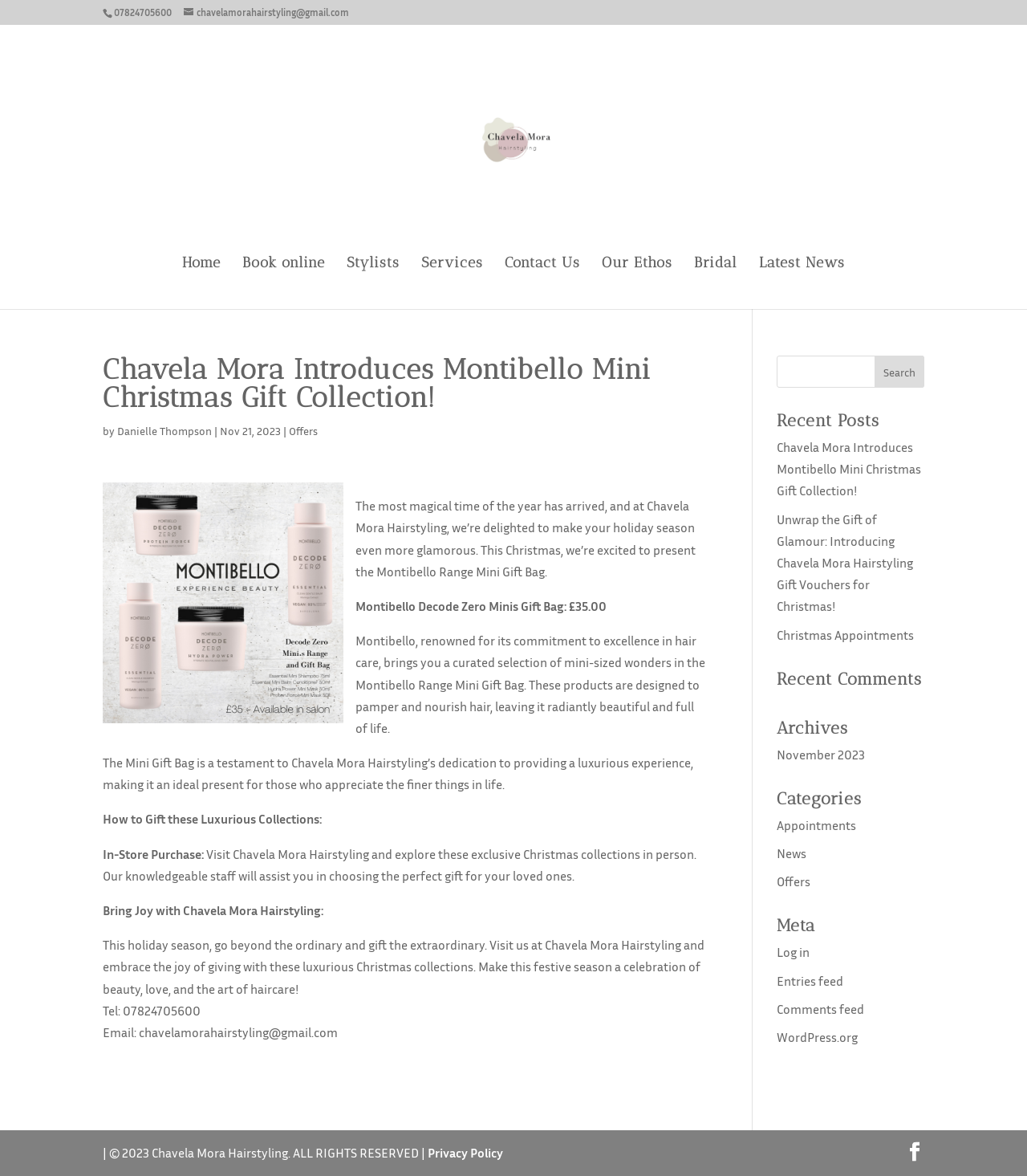Identify the bounding box coordinates of the region that should be clicked to execute the following instruction: "Read the latest news".

[0.739, 0.218, 0.823, 0.263]